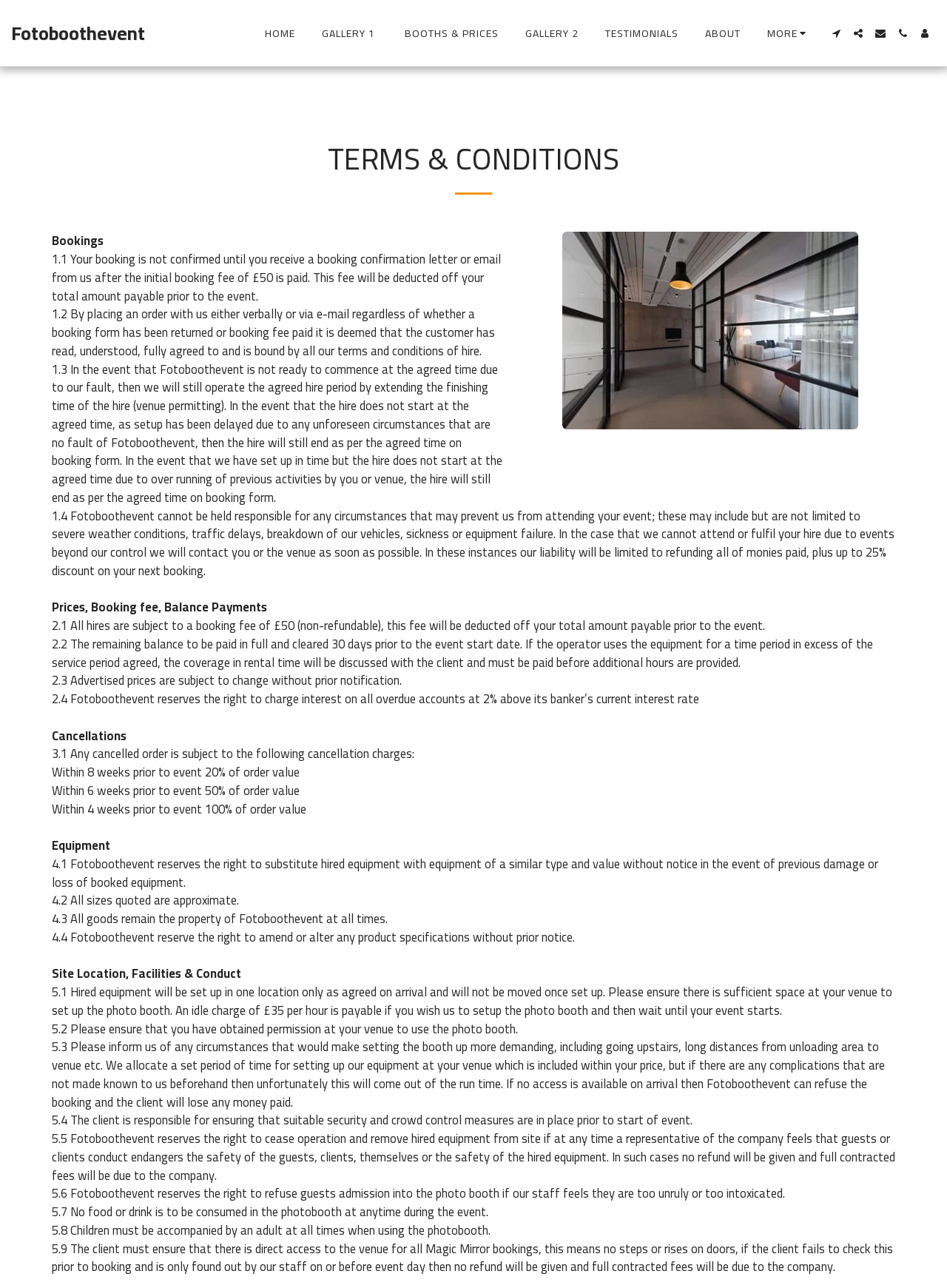Provide the bounding box coordinates of the area you need to click to execute the following instruction: "Click MORE".

[0.798, 0.018, 0.867, 0.034]